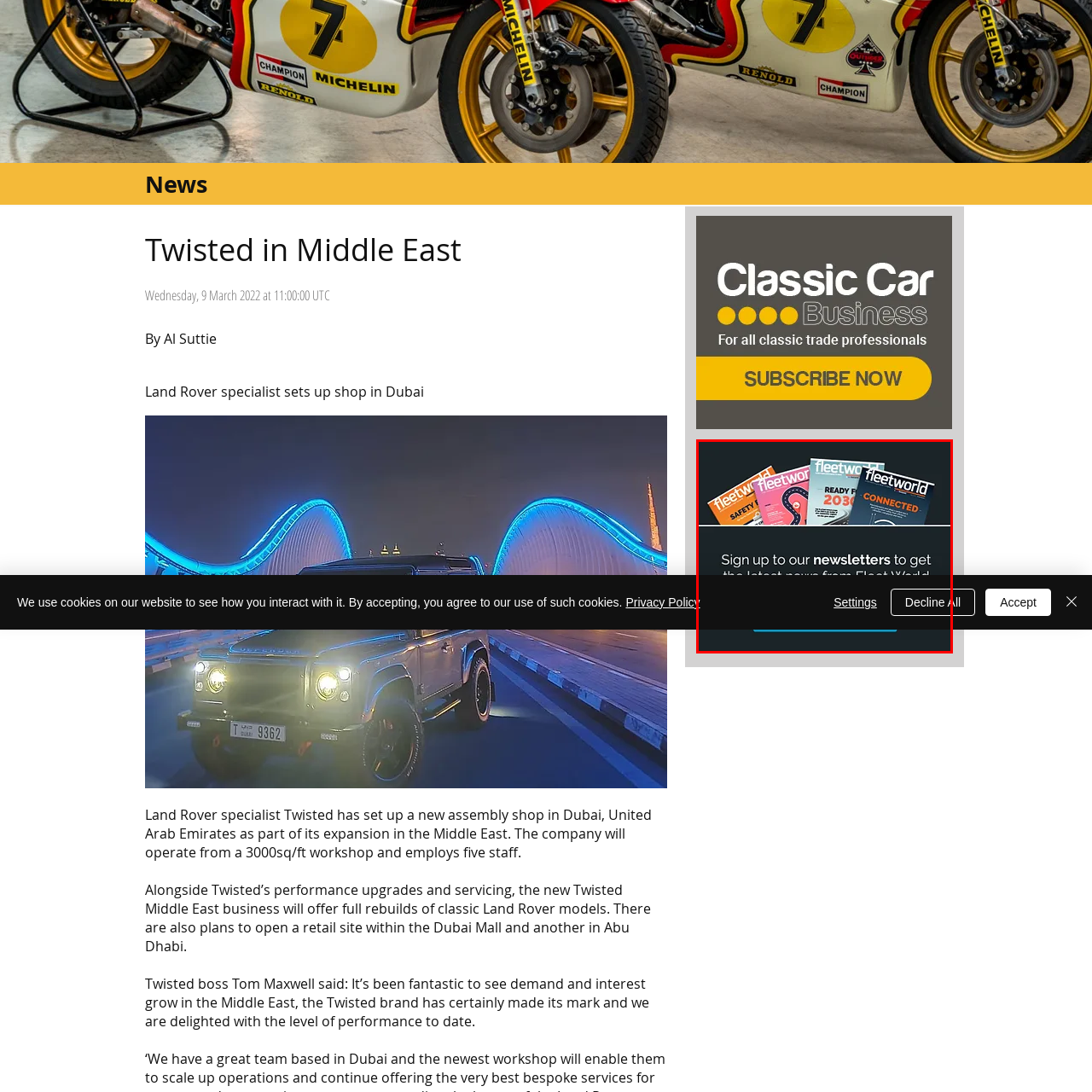What topics are likely focused on in the magazine covers?
Inspect the highlighted part of the image and provide a single word or phrase as your answer.

fleet management, safety, and future innovations